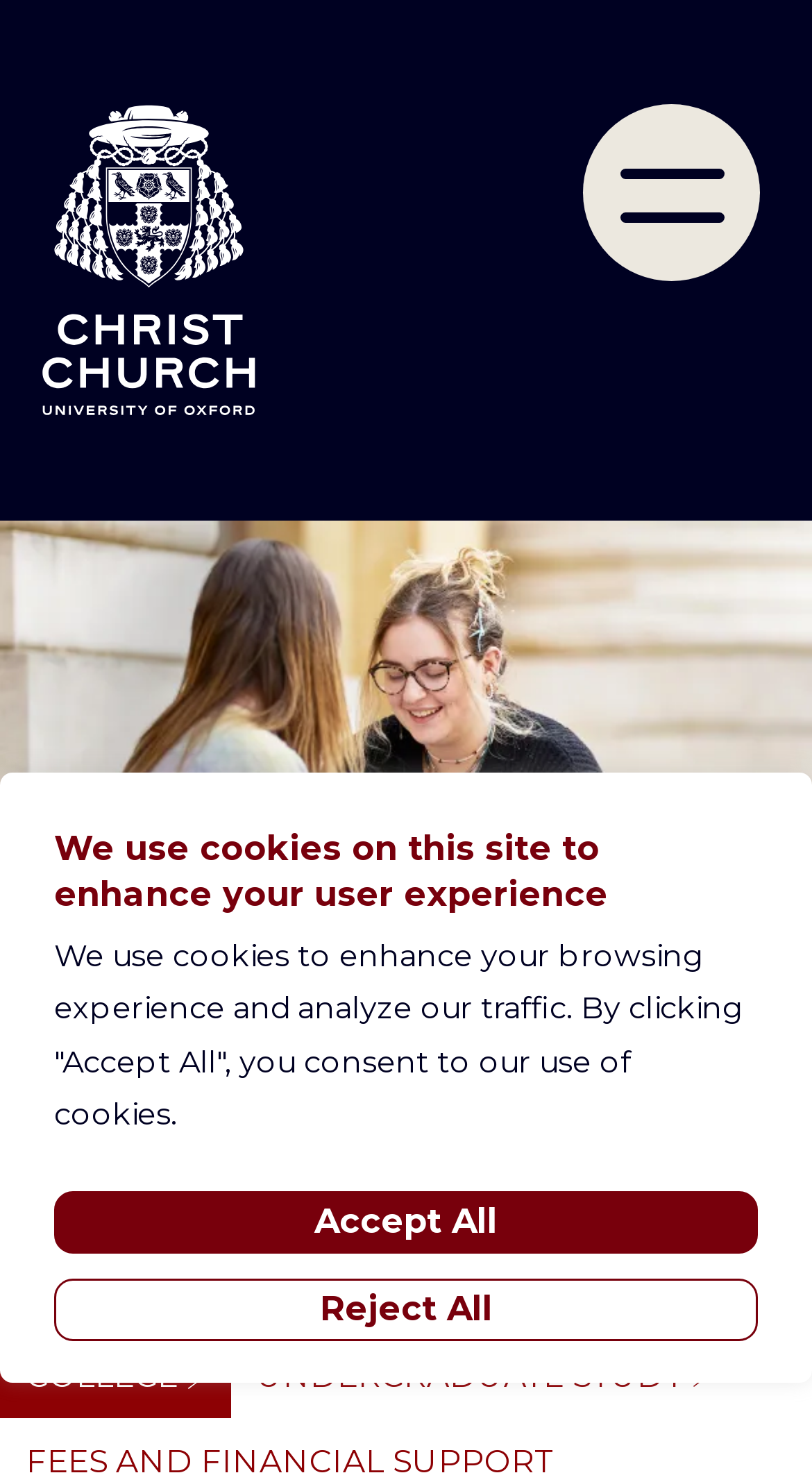Can you locate the main headline on this webpage and provide its text content?

Fees and financial support